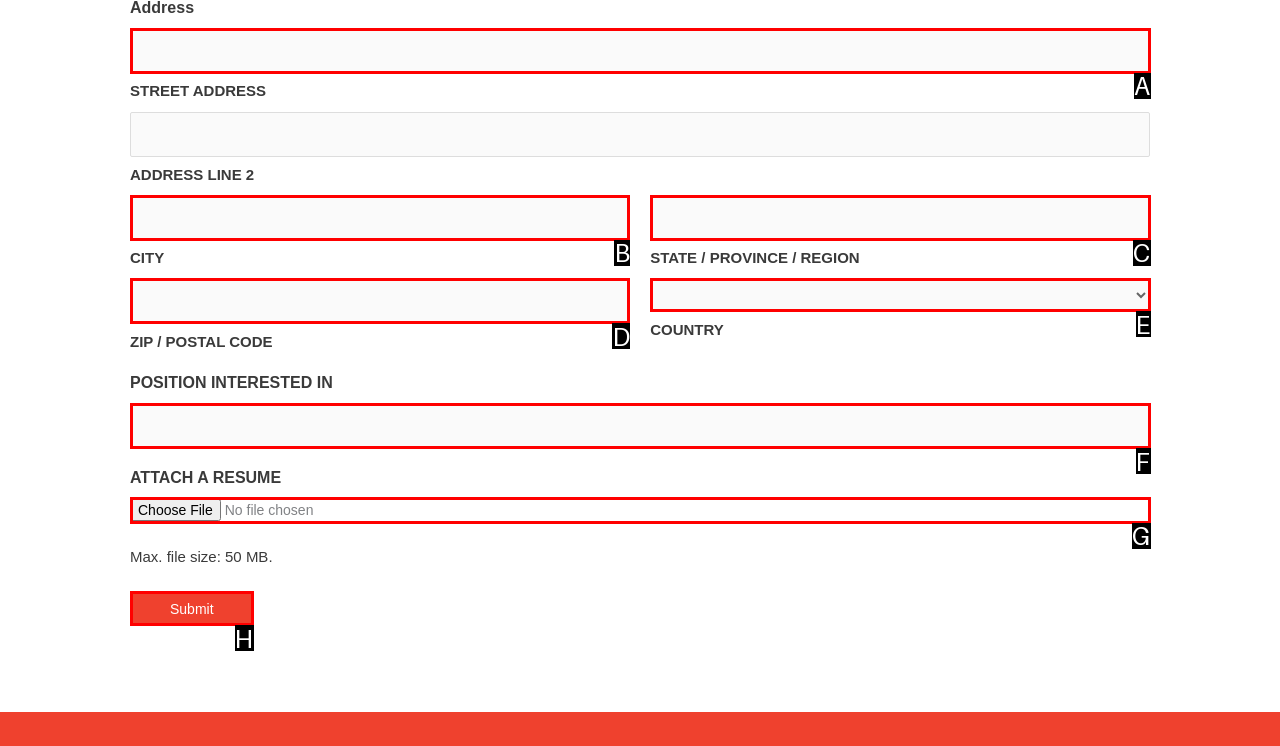Determine the appropriate lettered choice for the task: Submit. Reply with the correct letter.

H